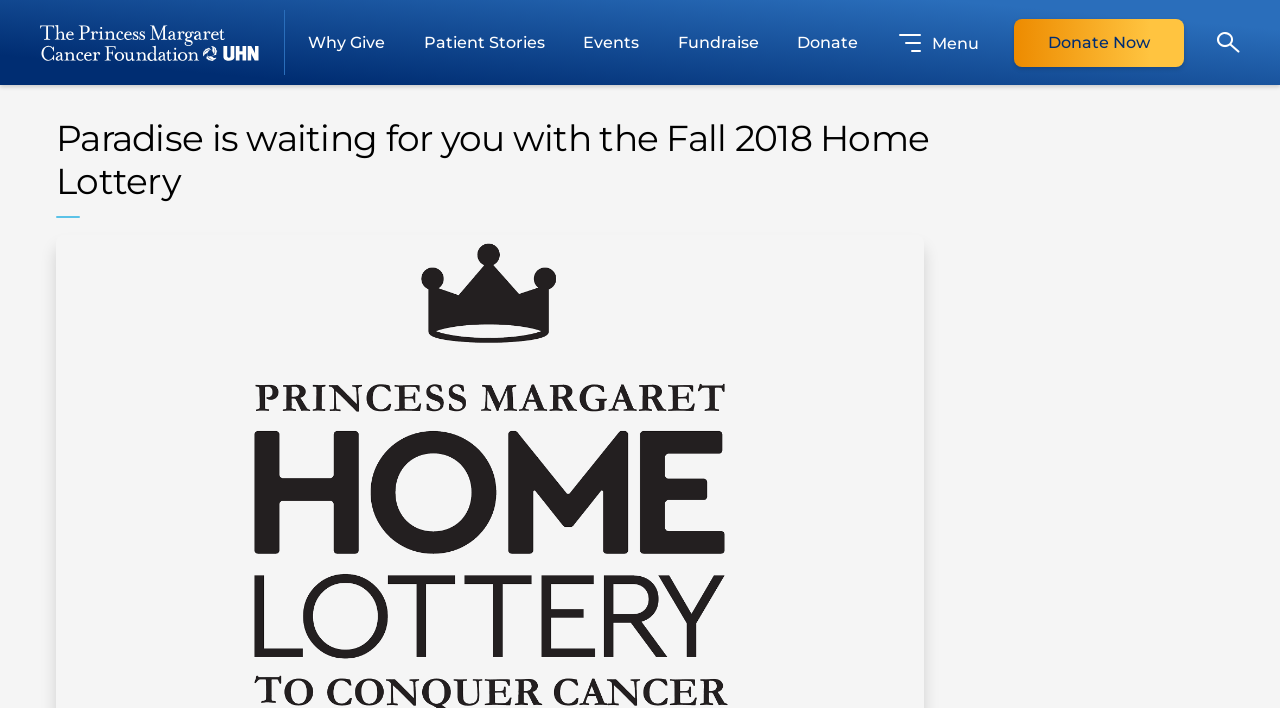Is there a search function on the page? Please answer the question using a single word or phrase based on the image.

Yes